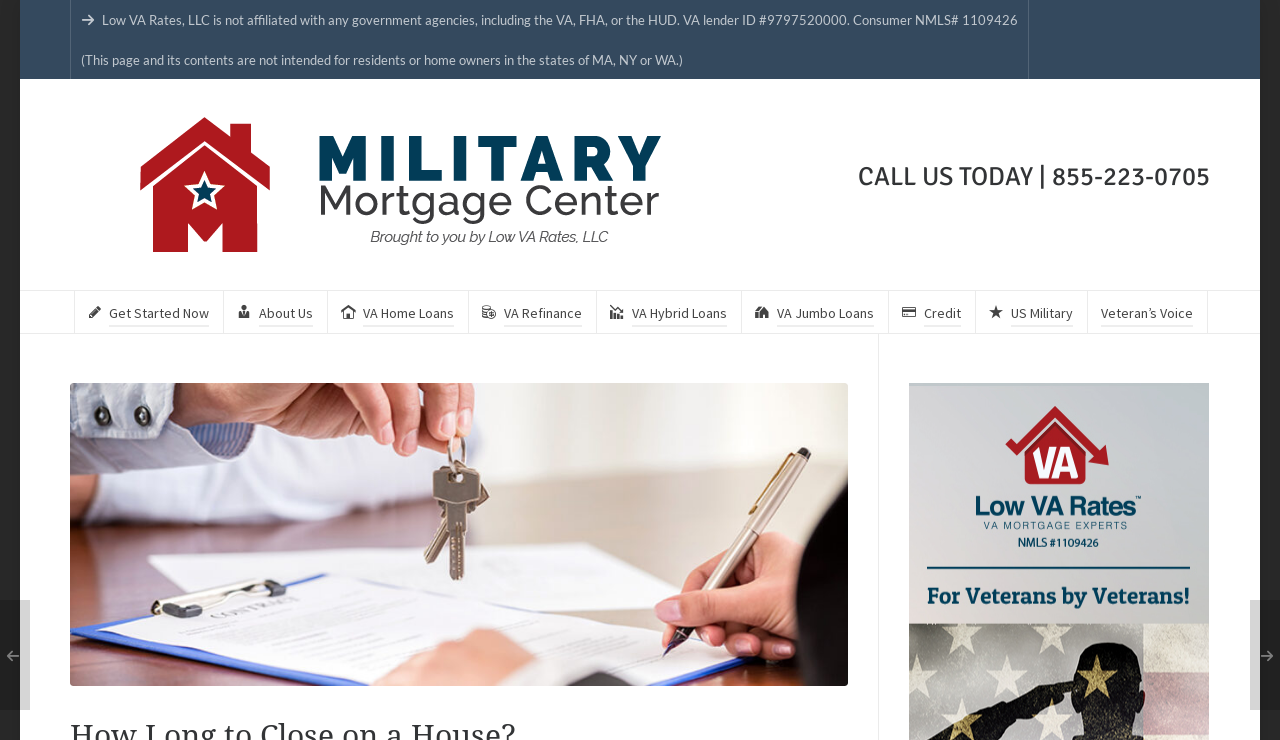With reference to the screenshot, provide a detailed response to the question below:
What is the name of the company behind the website?

I found the name of the company by looking at the static text element at the top of the webpage, which says 'Low VA Rates, LLC is not affiliated with any government agencies, including the VA, FHA, or the HUD.' This text suggests that Low VA Rates, LLC is the company behind the website.